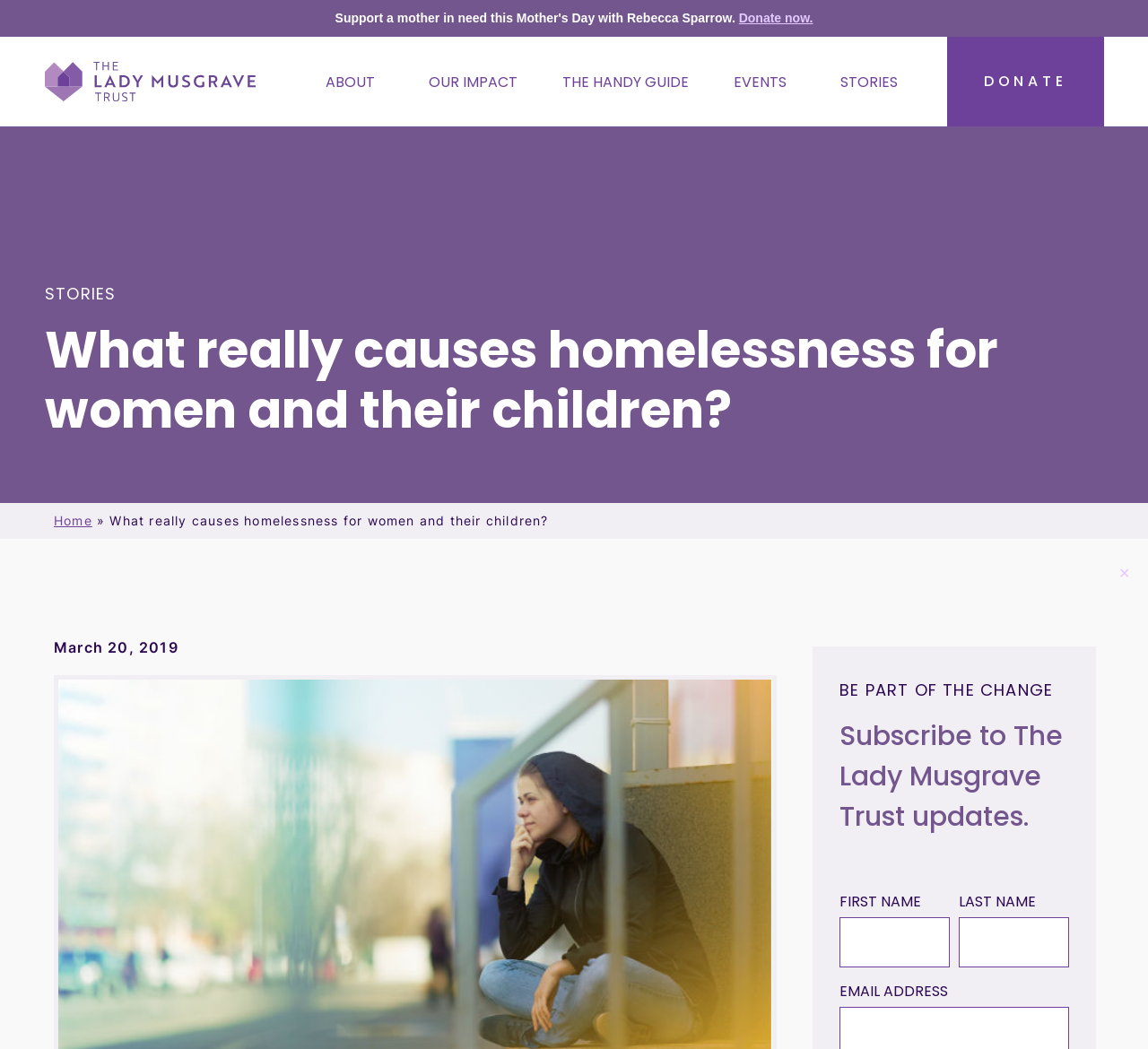What is the topic of the story on this webpage?
Answer the question with a thorough and detailed explanation.

I found a heading element with the text 'What really causes homelessness for women and their children?' which suggests that the topic of the story on this webpage is related to homelessness, specifically for women and their children.